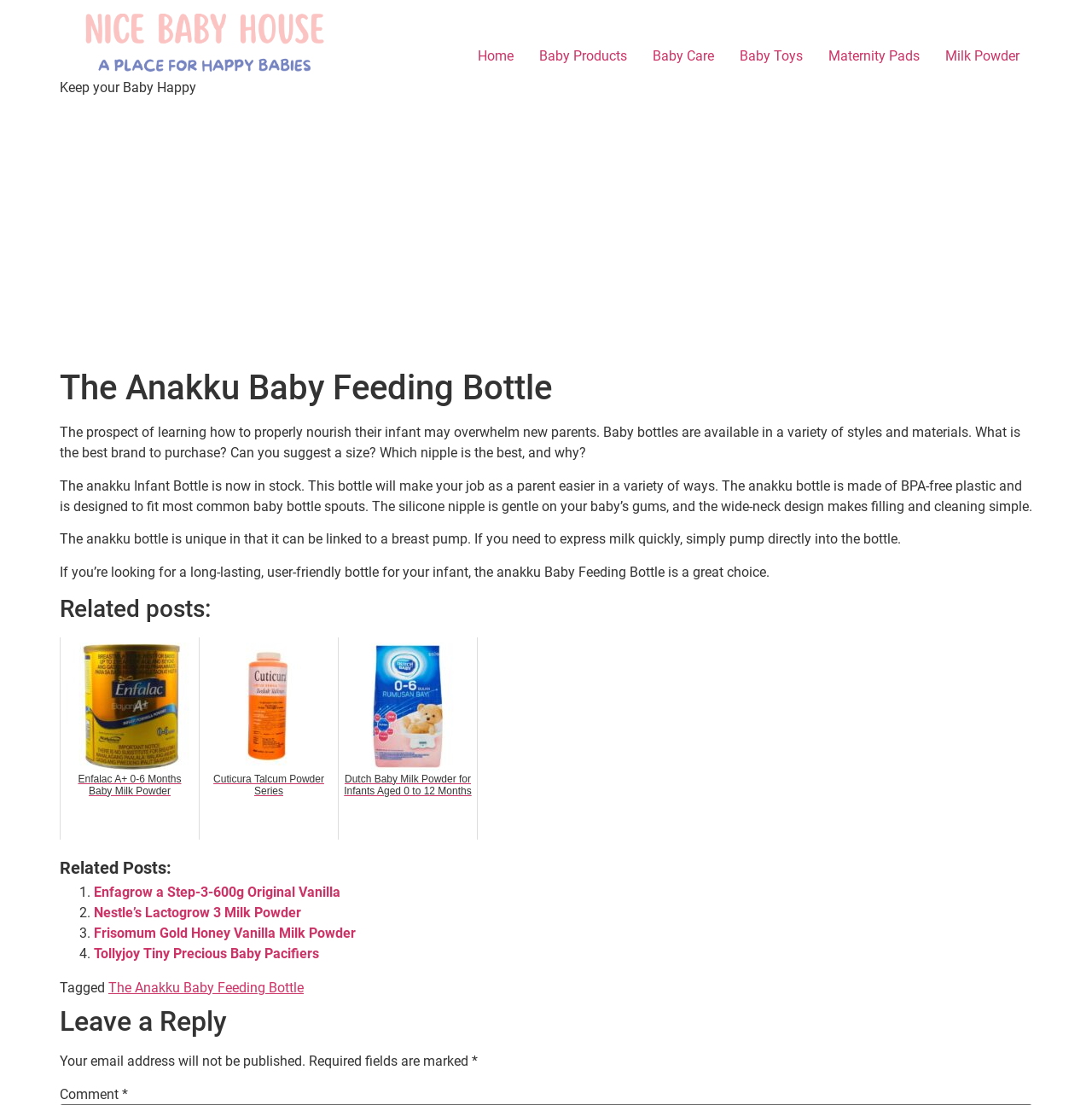Locate the bounding box coordinates of the region to be clicked to comply with the following instruction: "Click on the 'Nice Baby House' link". The coordinates must be four float numbers between 0 and 1, in the form [left, top, right, bottom].

[0.055, 0.012, 0.322, 0.071]